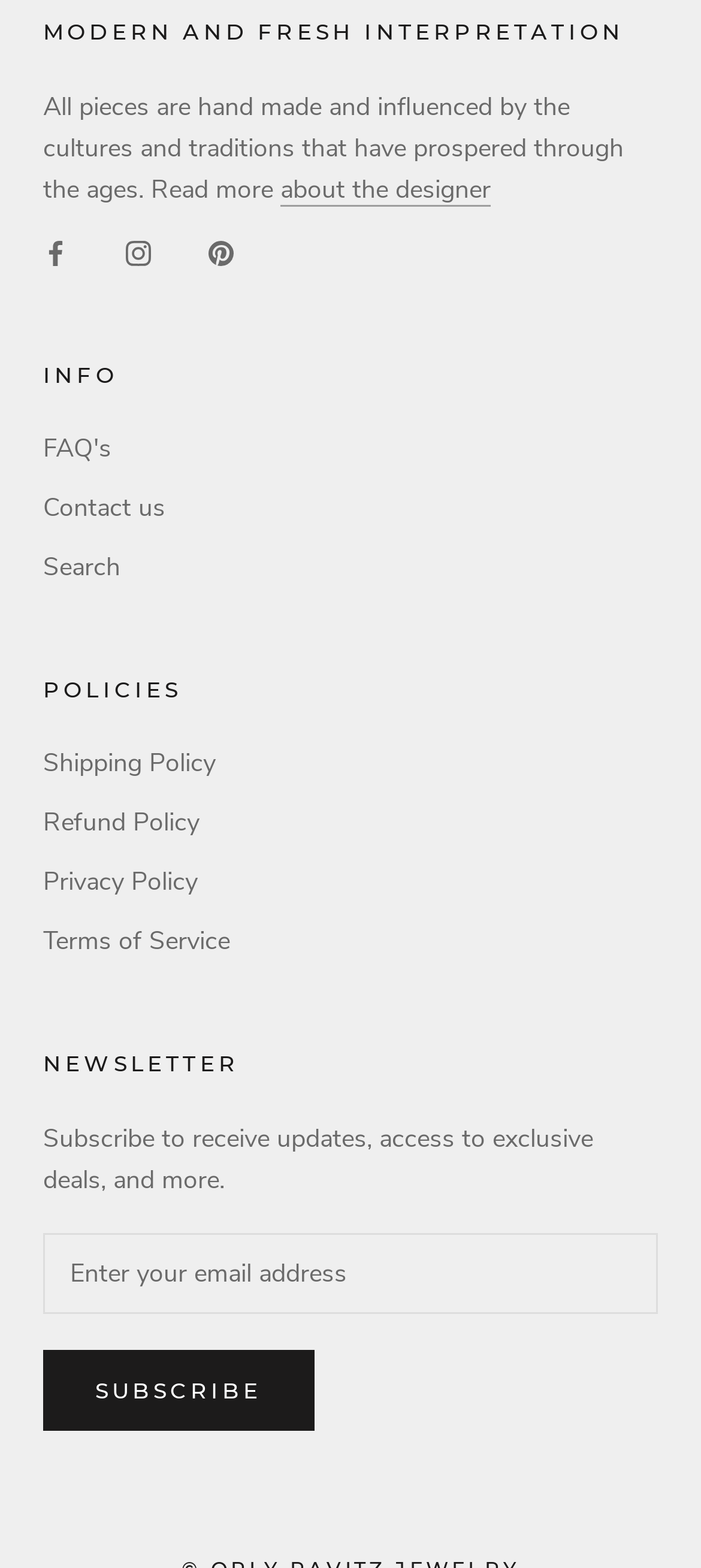What is the theme of the website?
Please provide a single word or phrase answer based on the image.

Modern and fresh interpretation